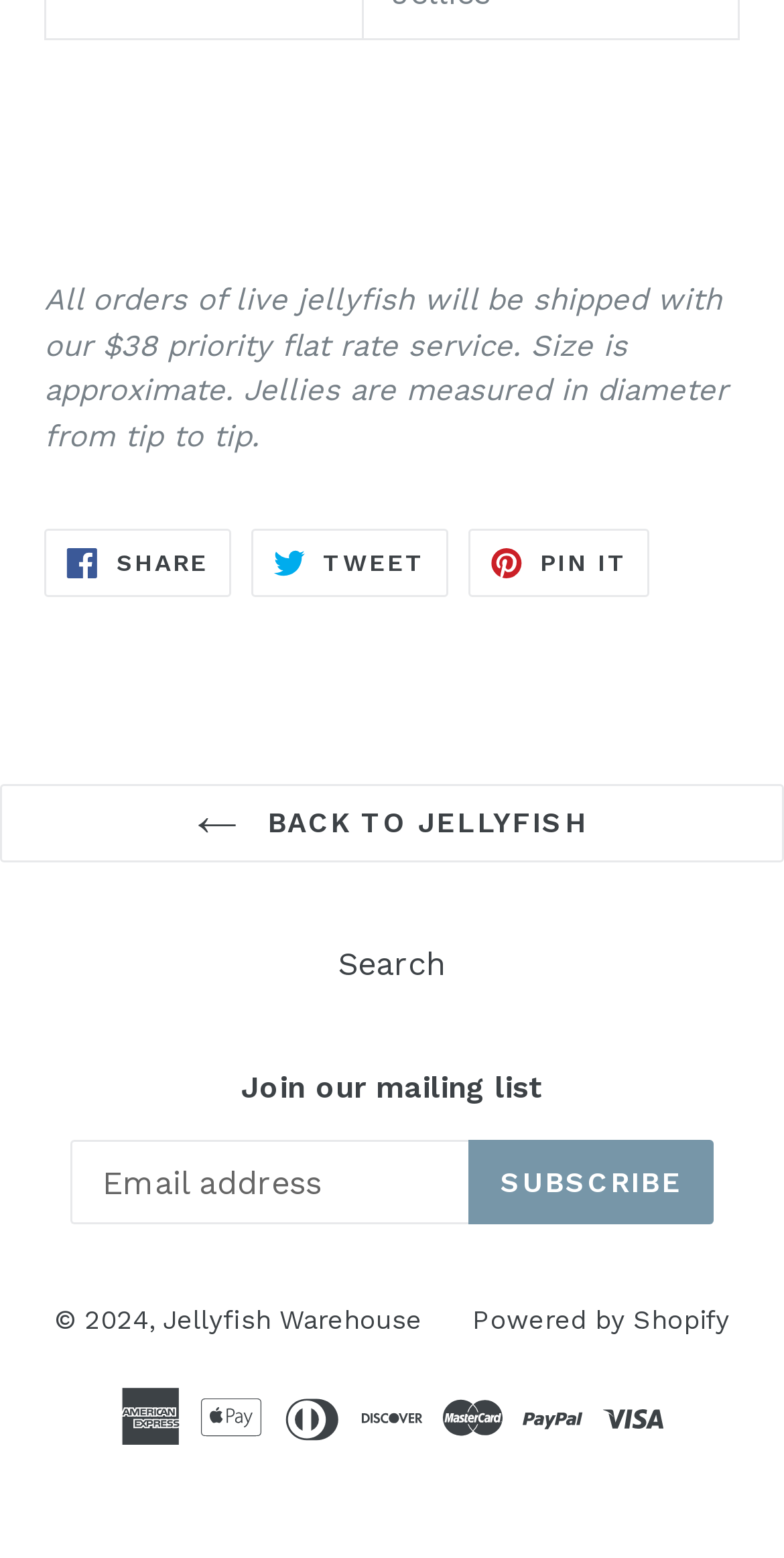Find the bounding box coordinates of the area that needs to be clicked in order to achieve the following instruction: "Go back to Jellyfish". The coordinates should be specified as four float numbers between 0 and 1, i.e., [left, top, right, bottom].

[0.0, 0.503, 1.0, 0.553]